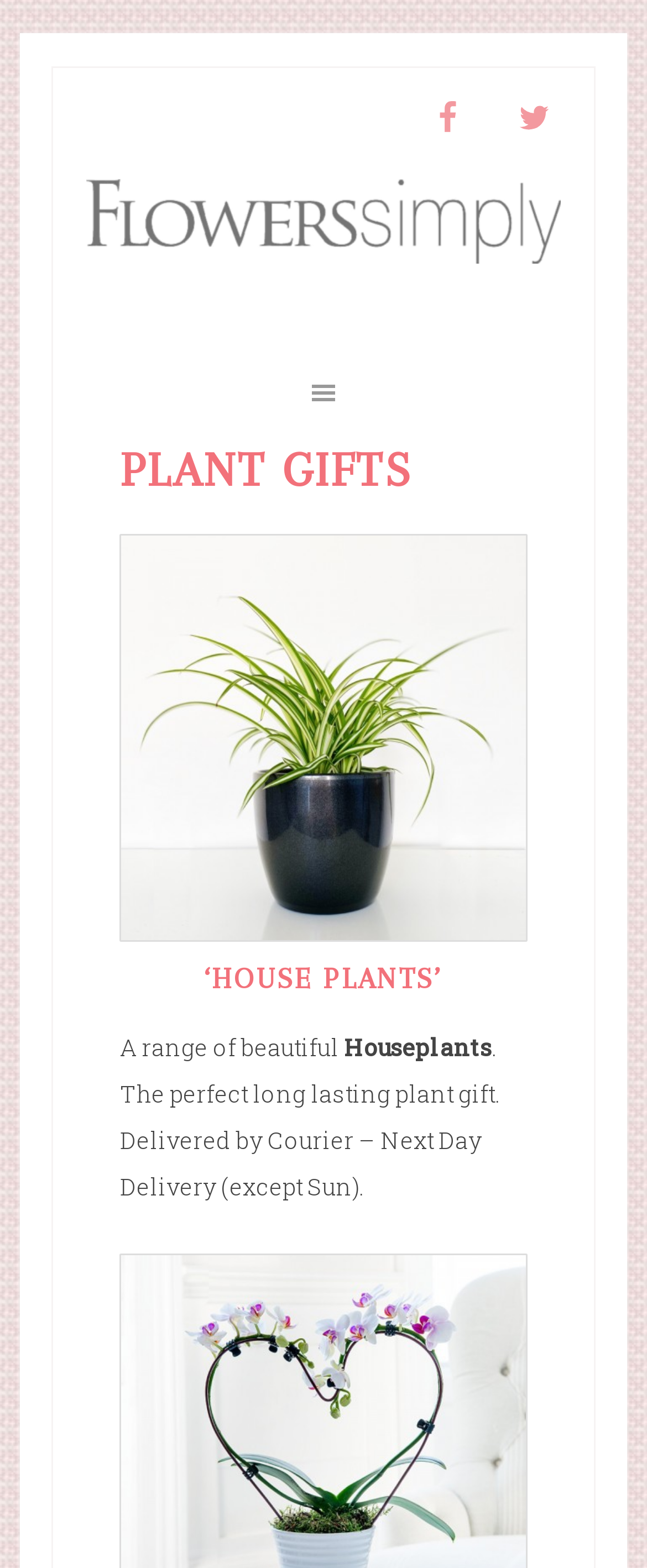Give a concise answer of one word or phrase to the question: 
What is the benefit of the plant gifts?

Long lasting